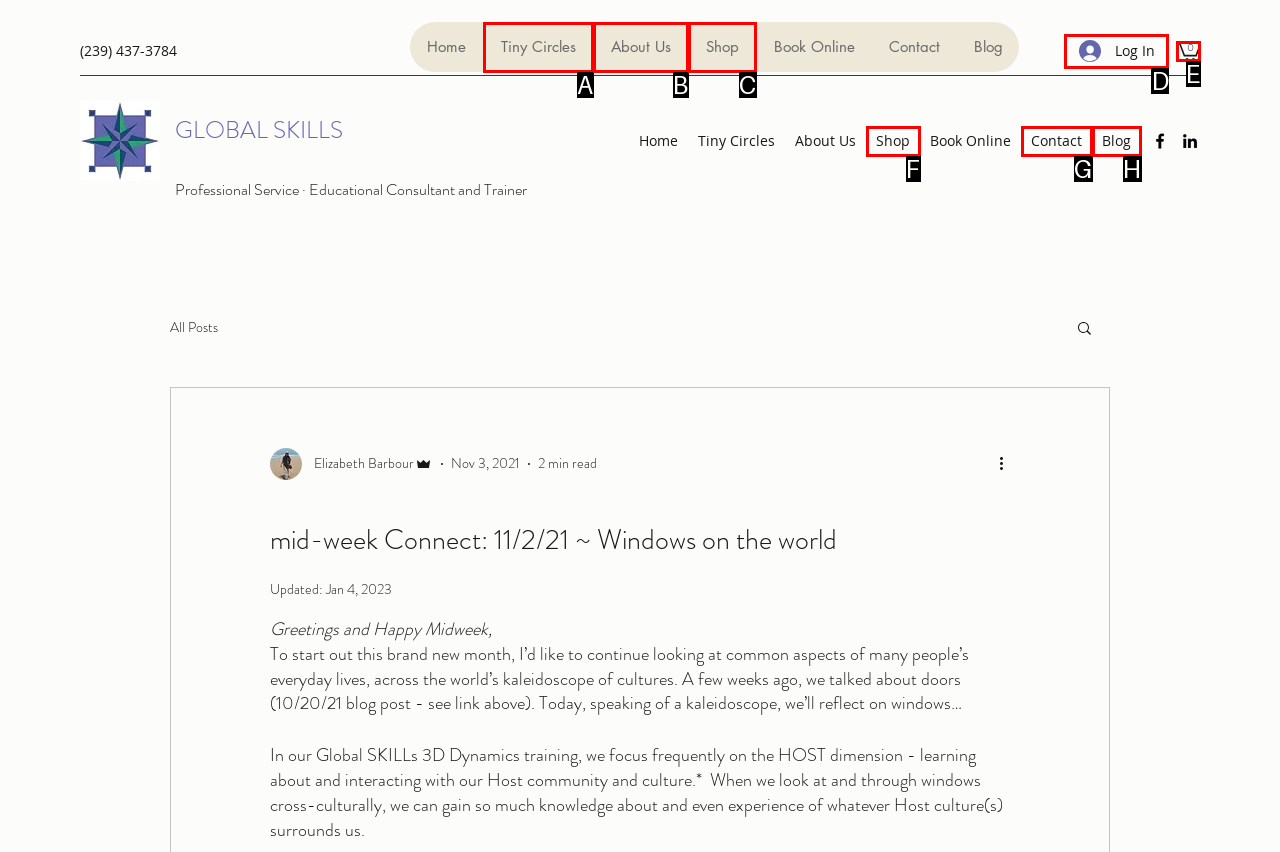Choose the HTML element that should be clicked to achieve this task: Click the Log In button
Respond with the letter of the correct choice.

D